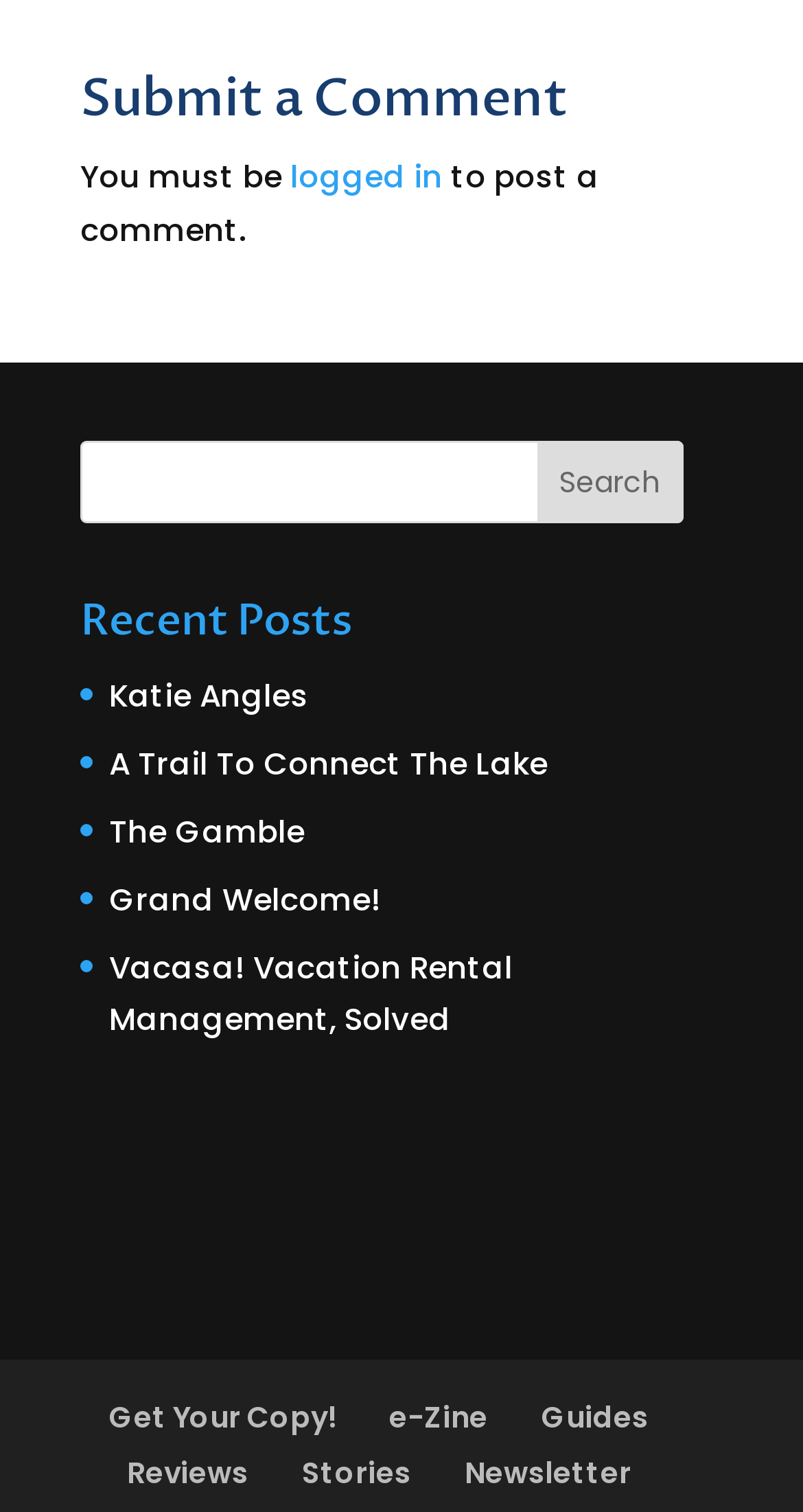Identify the bounding box coordinates of the clickable section necessary to follow the following instruction: "Search for something". The coordinates should be presented as four float numbers from 0 to 1, i.e., [left, top, right, bottom].

[0.1, 0.291, 0.85, 0.345]